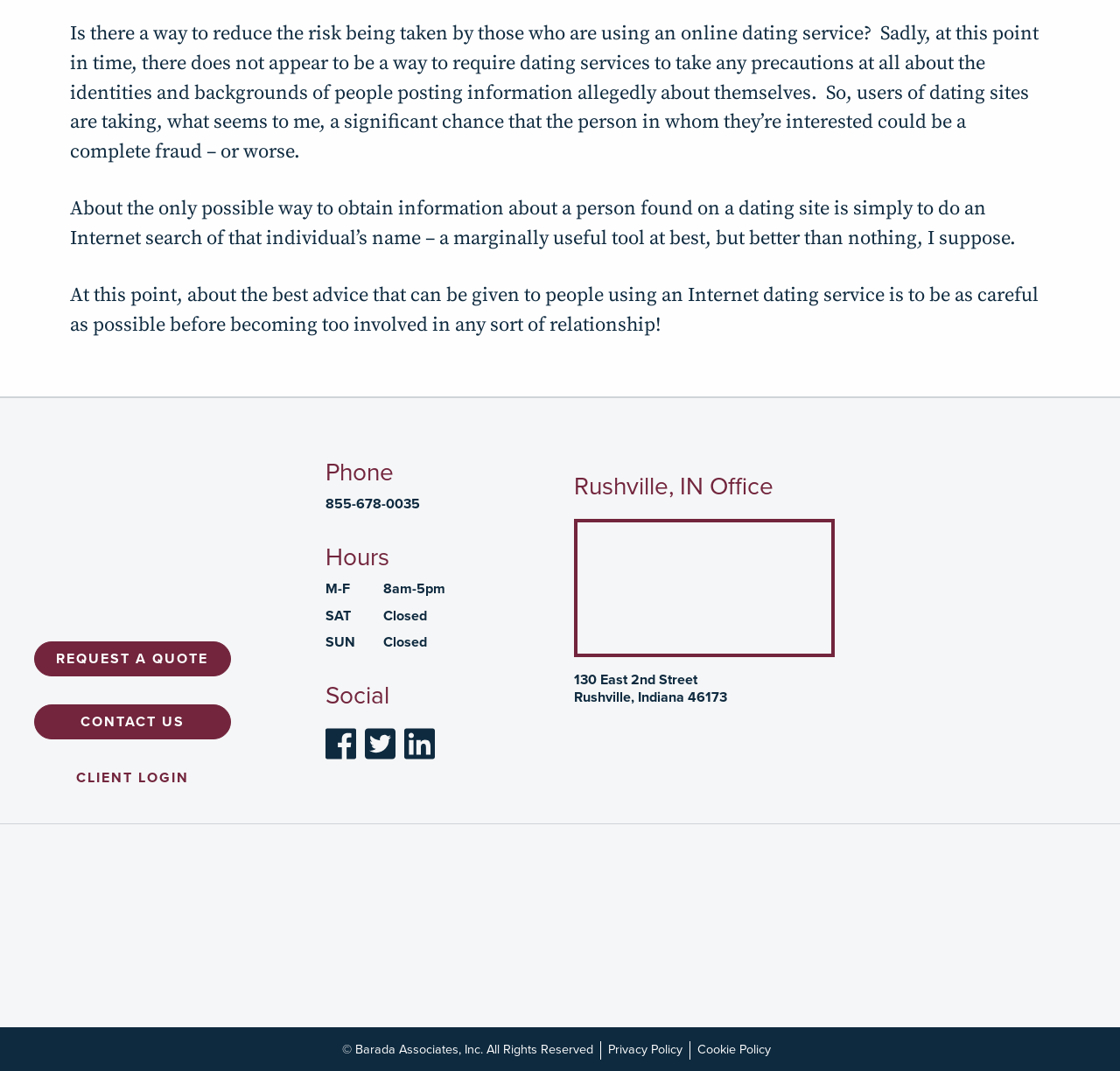Specify the bounding box coordinates of the region I need to click to perform the following instruction: "Click the 'REQUEST A QUOTE' link". The coordinates must be four float numbers in the range of 0 to 1, i.e., [left, top, right, bottom].

[0.03, 0.599, 0.206, 0.632]